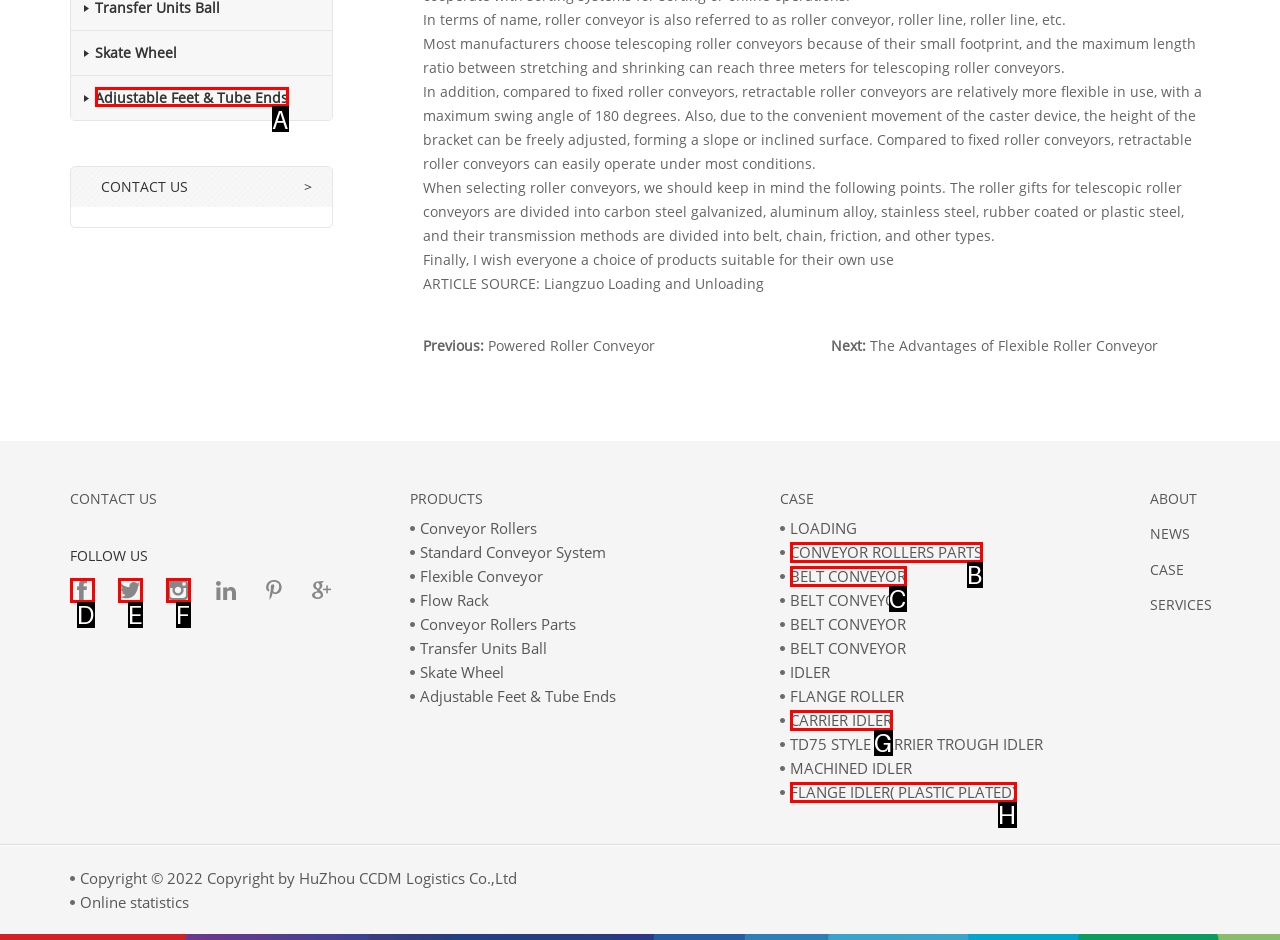Which HTML element matches the description: BELT CONVEYOR?
Reply with the letter of the correct choice.

C